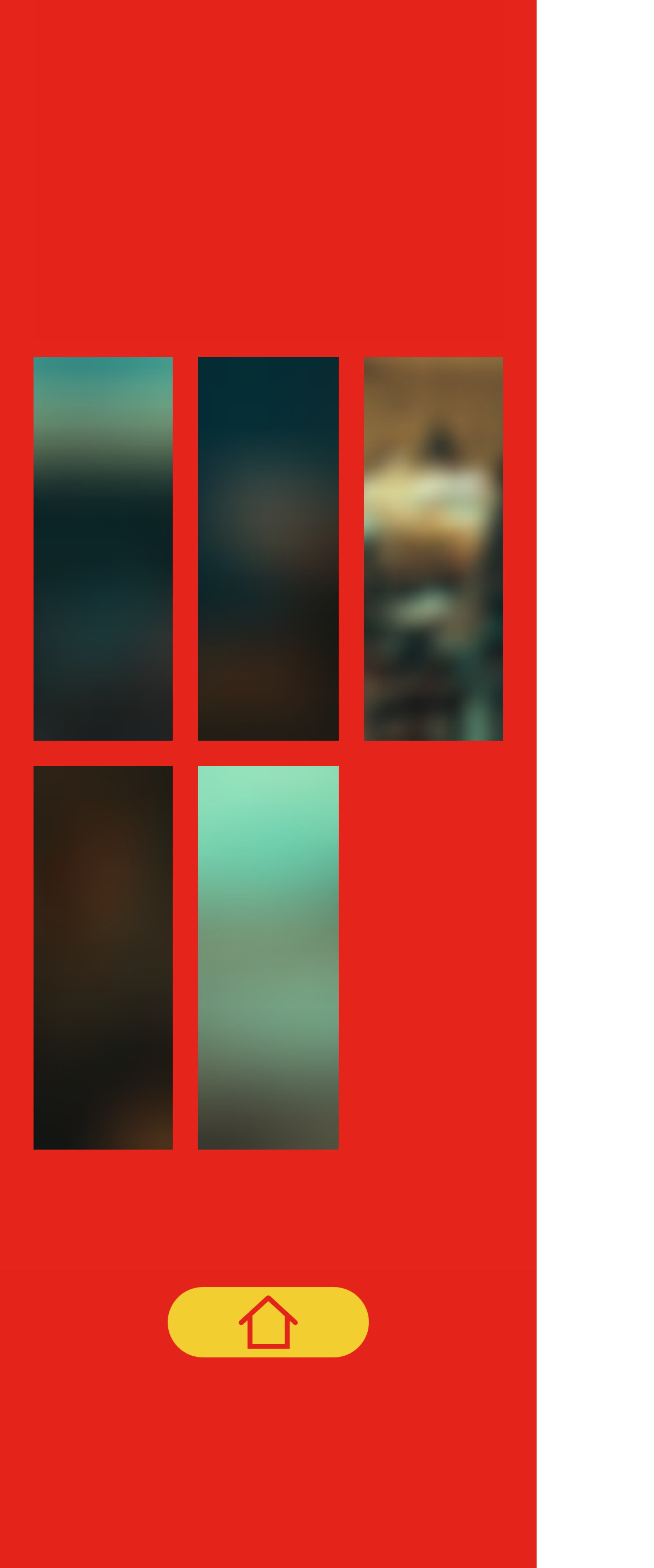What is the theme of the images on the buttons?
Kindly offer a comprehensive and detailed response to the question.

The images on the buttons, such as '5-min.png', '2-min.png', etc., all have a theme of time, suggesting that the website is related to time-based activities or selections.